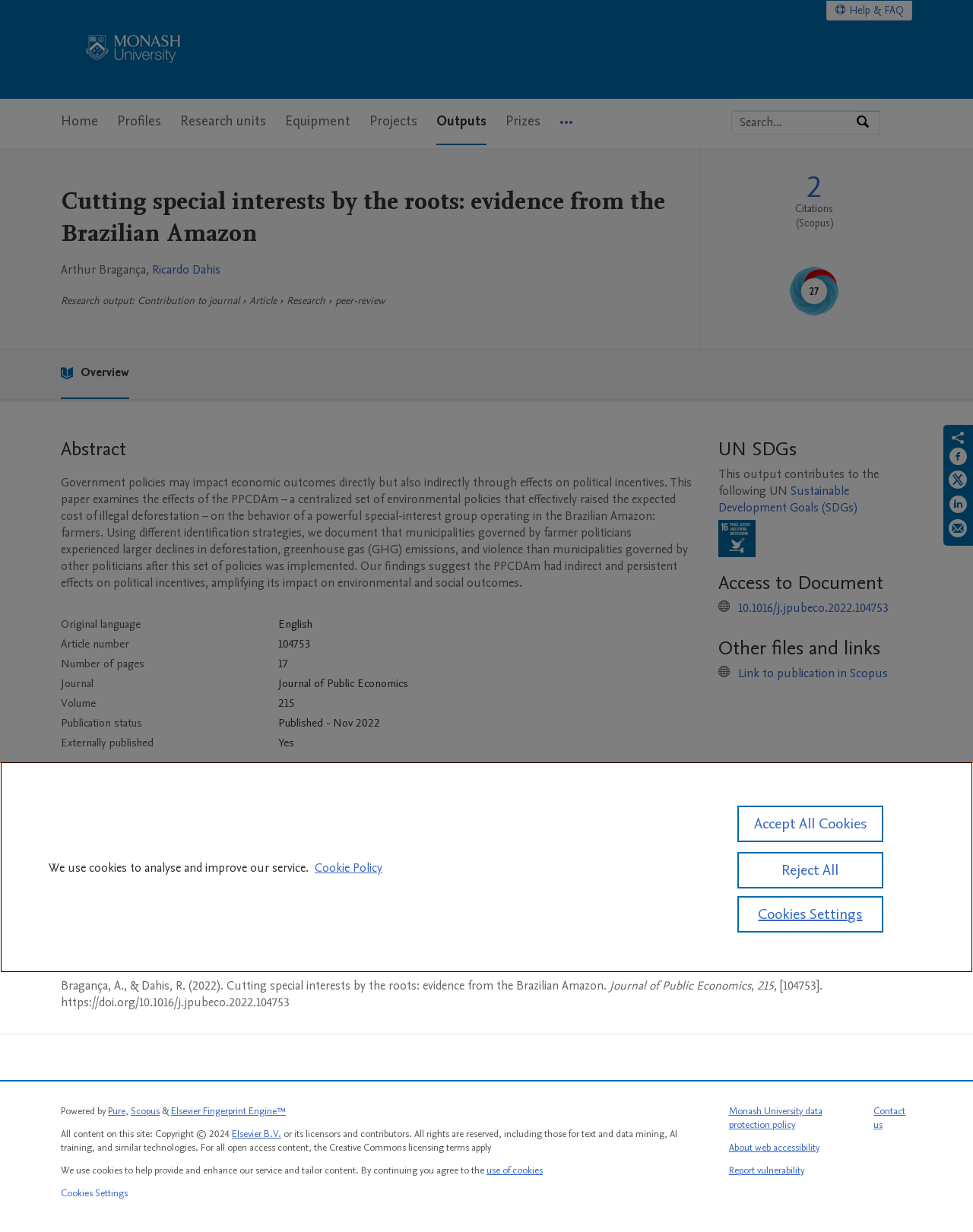Please find the bounding box for the following UI element description. Provide the coordinates in (top-left x, top-left y, bottom-right x, bottom-right y) format, with values between 0 and 1: Projects

[0.38, 0.08, 0.429, 0.118]